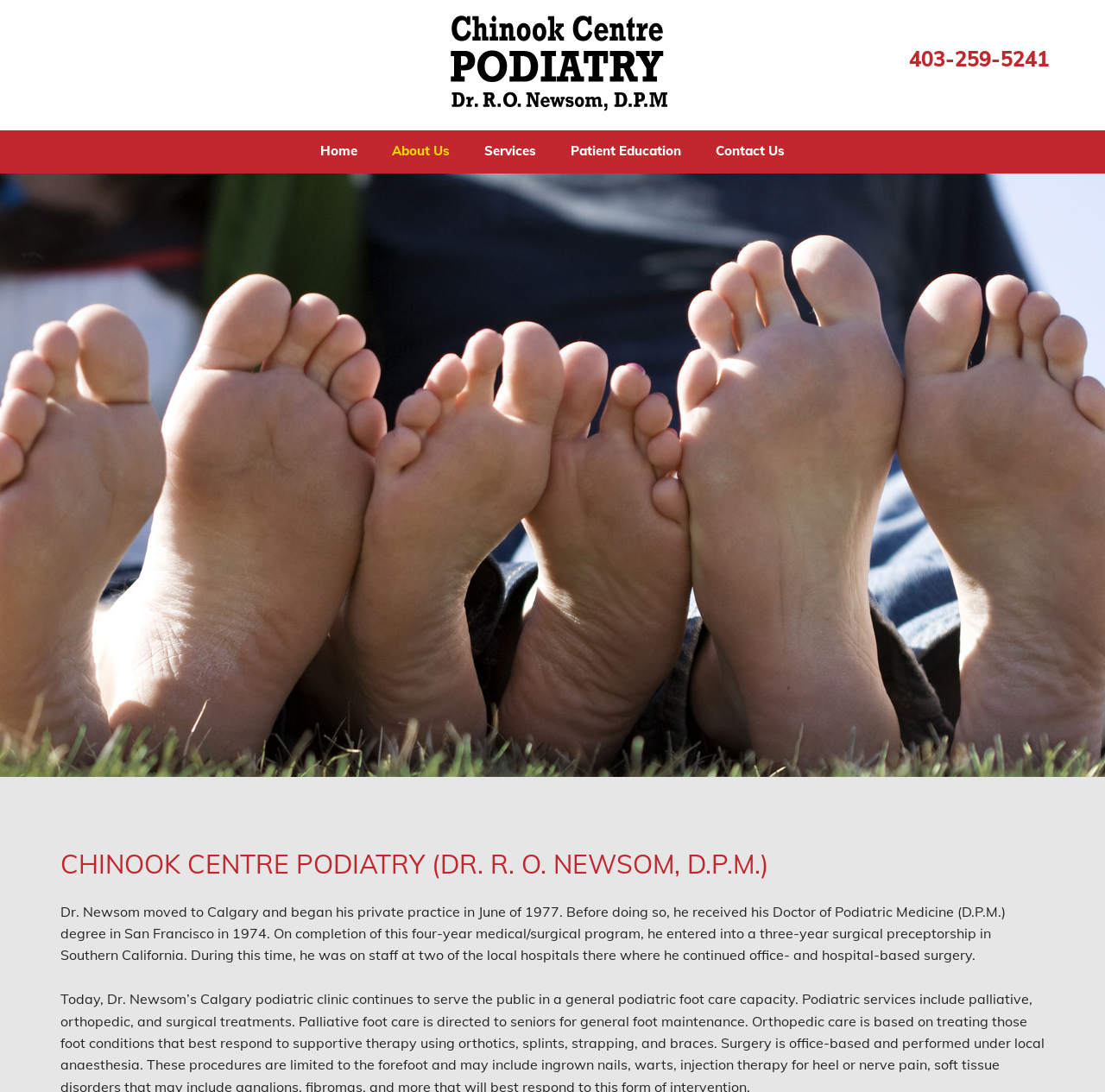Use one word or a short phrase to answer the question provided: 
What is the phone number?

403-259-5241